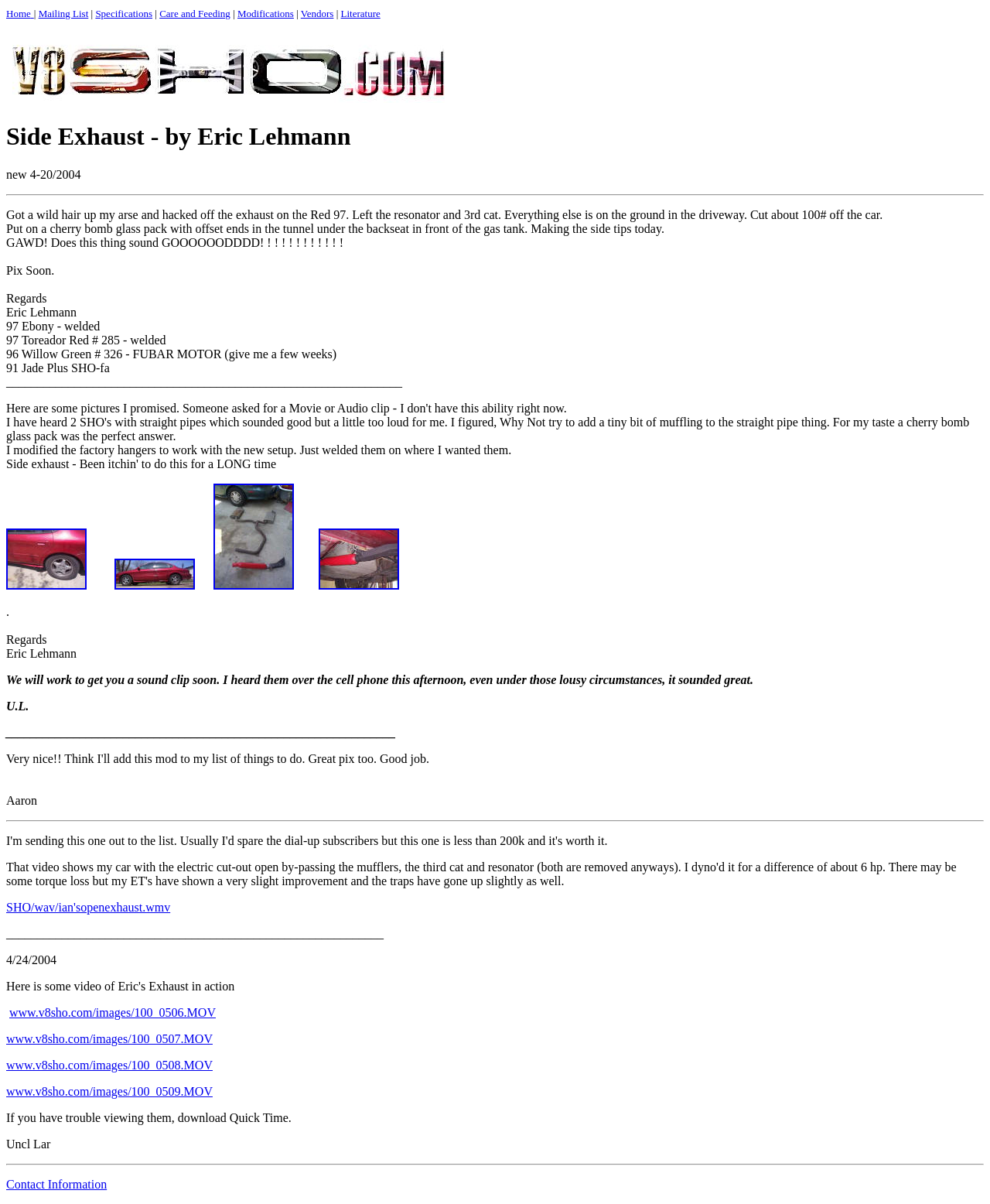Determine the bounding box coordinates of the section to be clicked to follow the instruction: "Watch video at www.v8sho.com/images/100_0506.MOV". The coordinates should be given as four float numbers between 0 and 1, formatted as [left, top, right, bottom].

[0.009, 0.835, 0.218, 0.846]